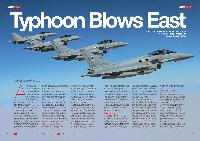Respond to the following question using a concise word or phrase: 
What is the background of the image?

Clear sky